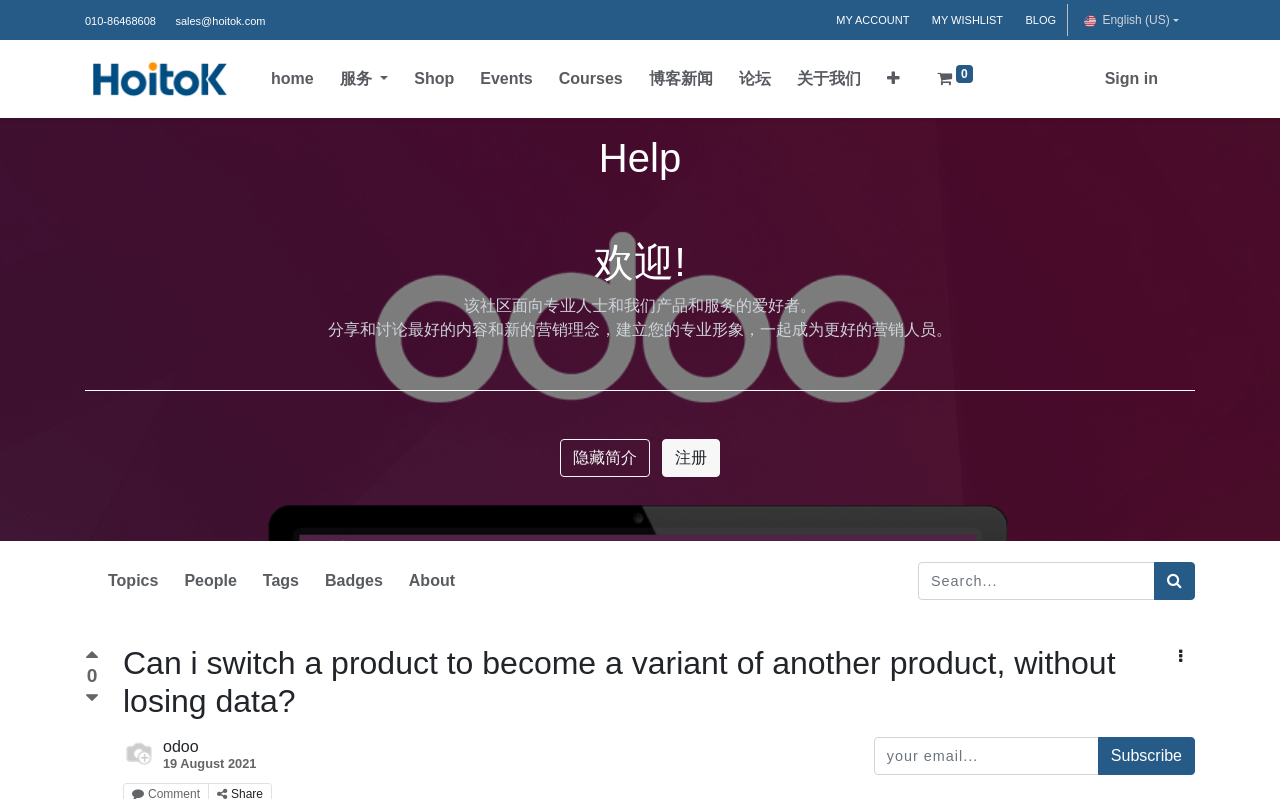Using a single word or phrase, answer the following question: 
What language is currently selected?

English (US)